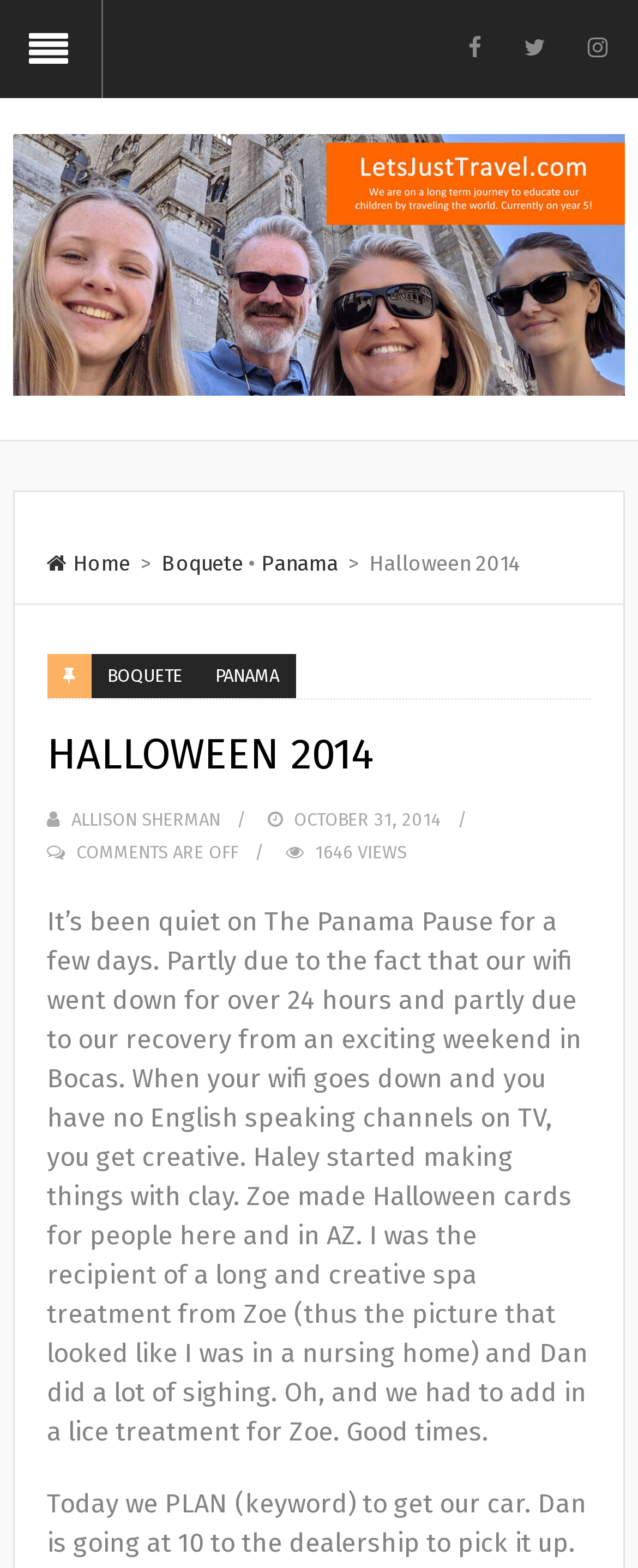What activity did Haley do during the wifi outage?
Look at the image and respond to the question as thoroughly as possible.

The activity Haley did during the wifi outage can be determined by reading the static text element with the bounding box coordinates [0.074, 0.578, 0.912, 0.873], which contains the text 'Haley started making things with clay'.